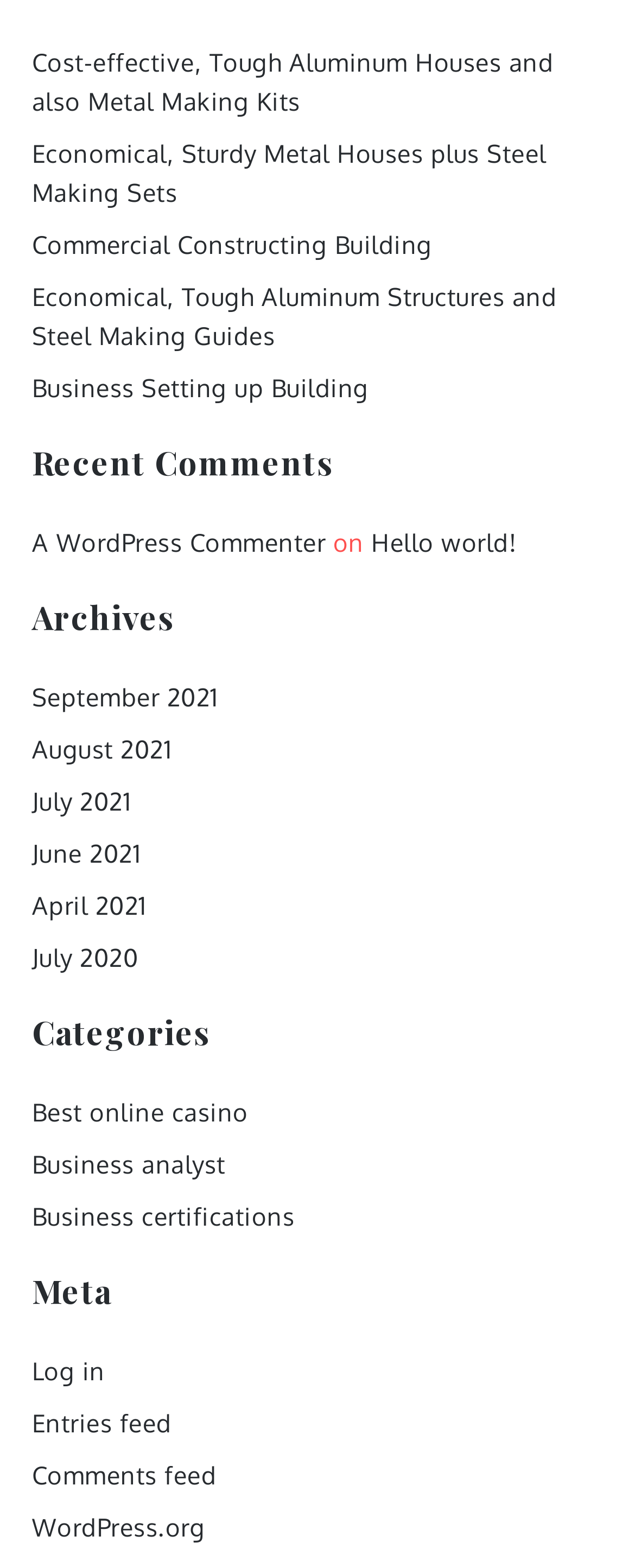How many headings are on the webpage?
From the image, provide a succinct answer in one word or a short phrase.

4